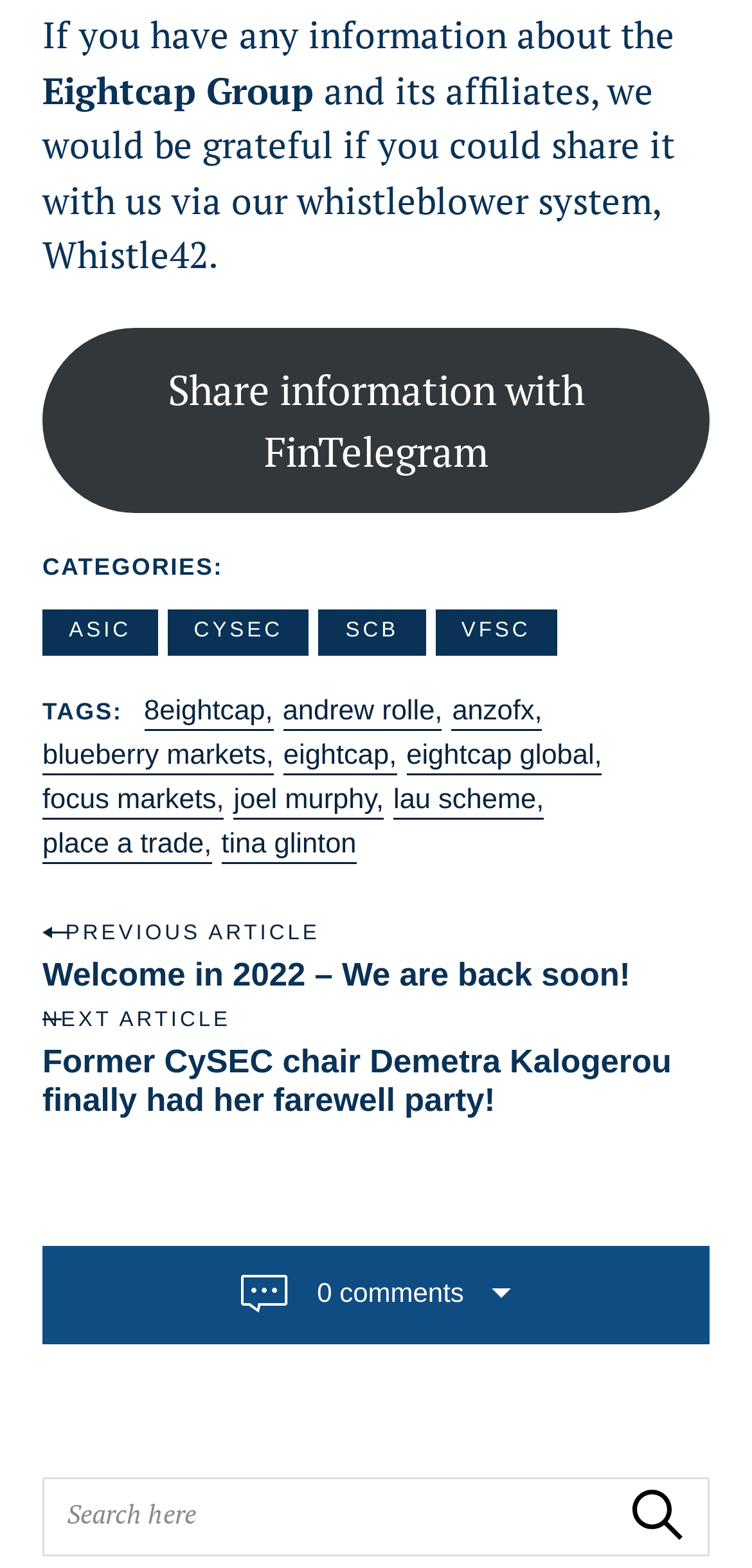What is the name of the whistleblower system?
Based on the image, answer the question with as much detail as possible.

The question can be answered by reading the StaticText element with OCR text 'and its affiliates, we would be grateful if you could share it with us via our whistleblower system, Whistle42.' which is located at the top of the webpage.